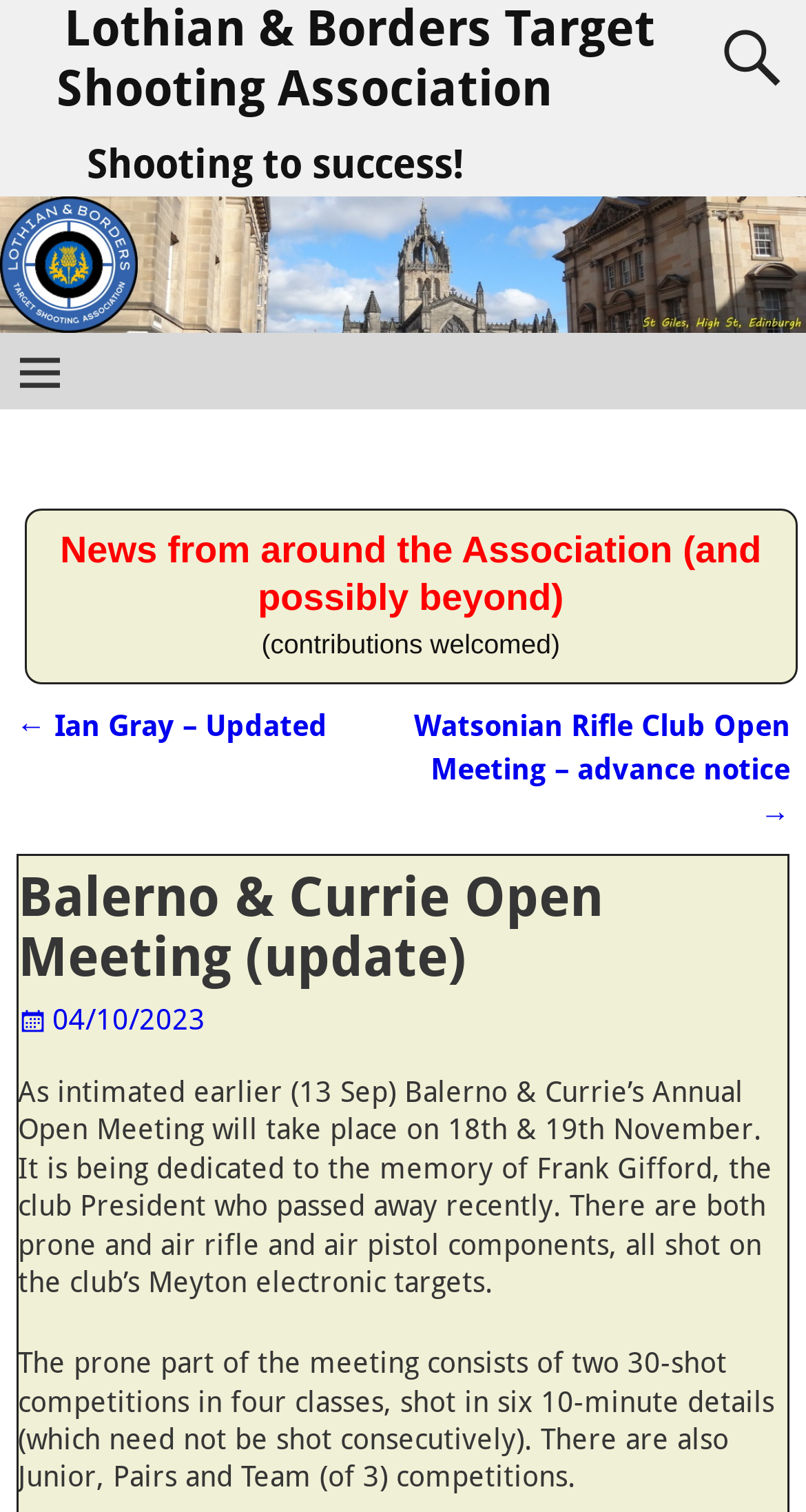Construct a comprehensive description capturing every detail on the webpage.

The webpage is about the Lothian & Borders Target Shooting Association, specifically the Balerno & Currie Open Meeting. At the top, there is a heading with the association's name, which is also a link. Below it, there is a search box at the top right corner. 

The main content is divided into sections. The first section has a heading "Shooting to success!" and contains a complementary section with two paragraphs of text. The first paragraph mentions news from around the association, and the second paragraph invites contributions.

Below this section, there is a "Post navigation" heading, with two links, one pointing to a previous post and the other to a next post. 

The main article is headed "Balerno & Currie Open Meeting (update)" and contains information about the event, including the date, November 18th and 19th, and a dedication to the memory of Frank Gifford, the club President. The article describes the competitions, including prone and air rifle and air pistol components, and provides details about the prone part of the meeting, including the format and classes.